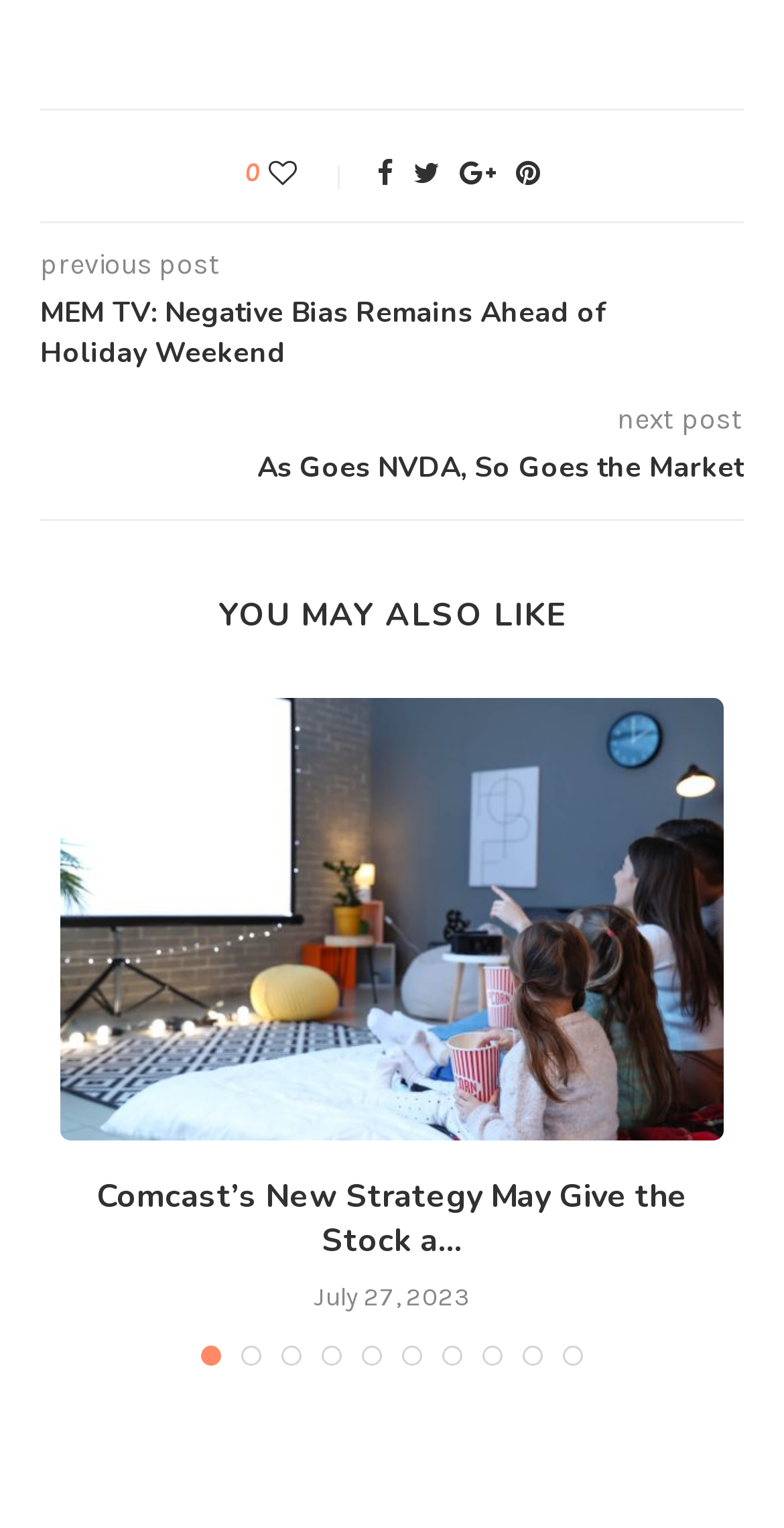Please identify the bounding box coordinates of the area I need to click to accomplish the following instruction: "Like the post".

[0.342, 0.103, 0.447, 0.125]